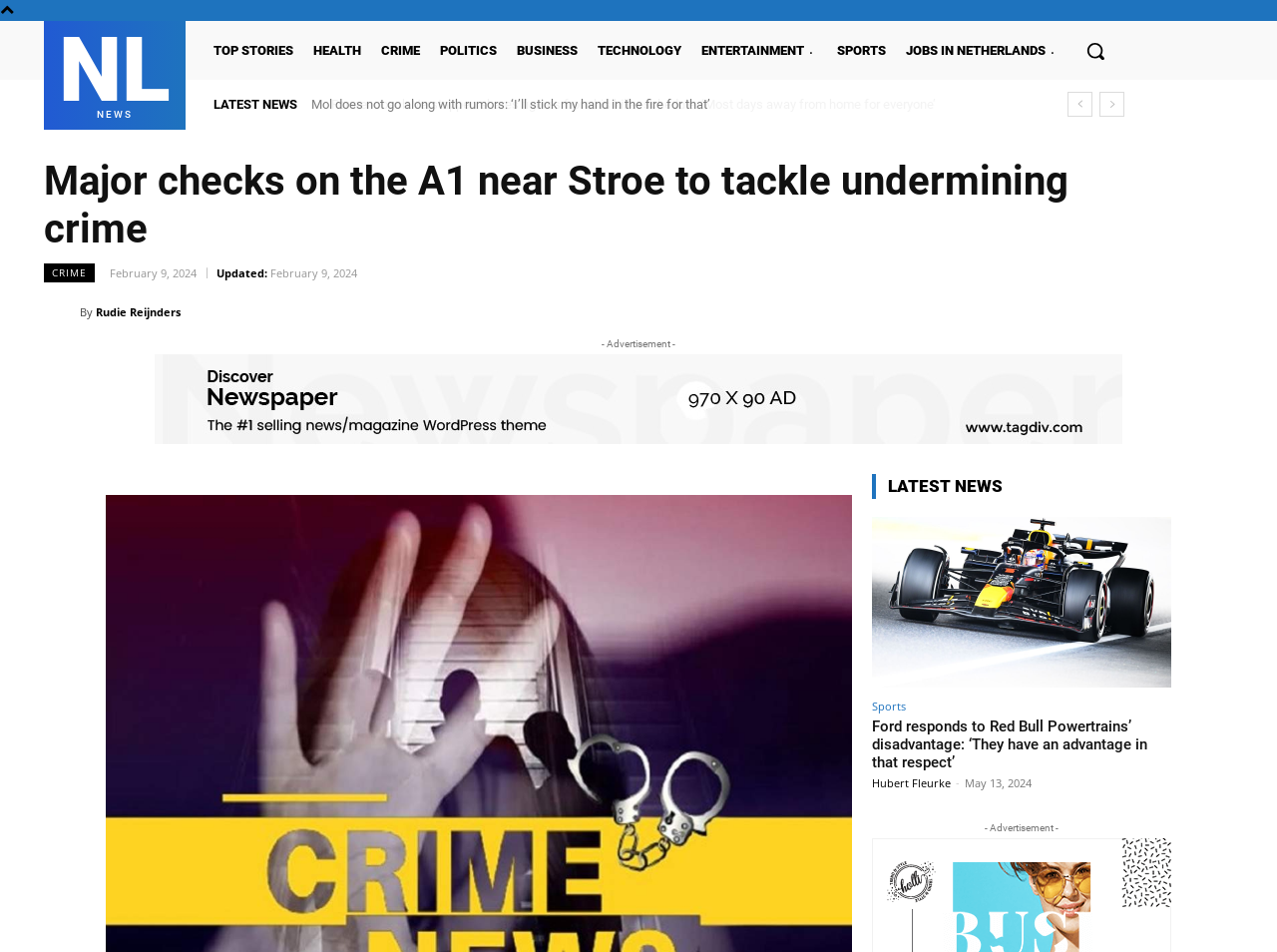Who is the author of the news article?
From the image, respond using a single word or phrase.

Rudie Reijnders